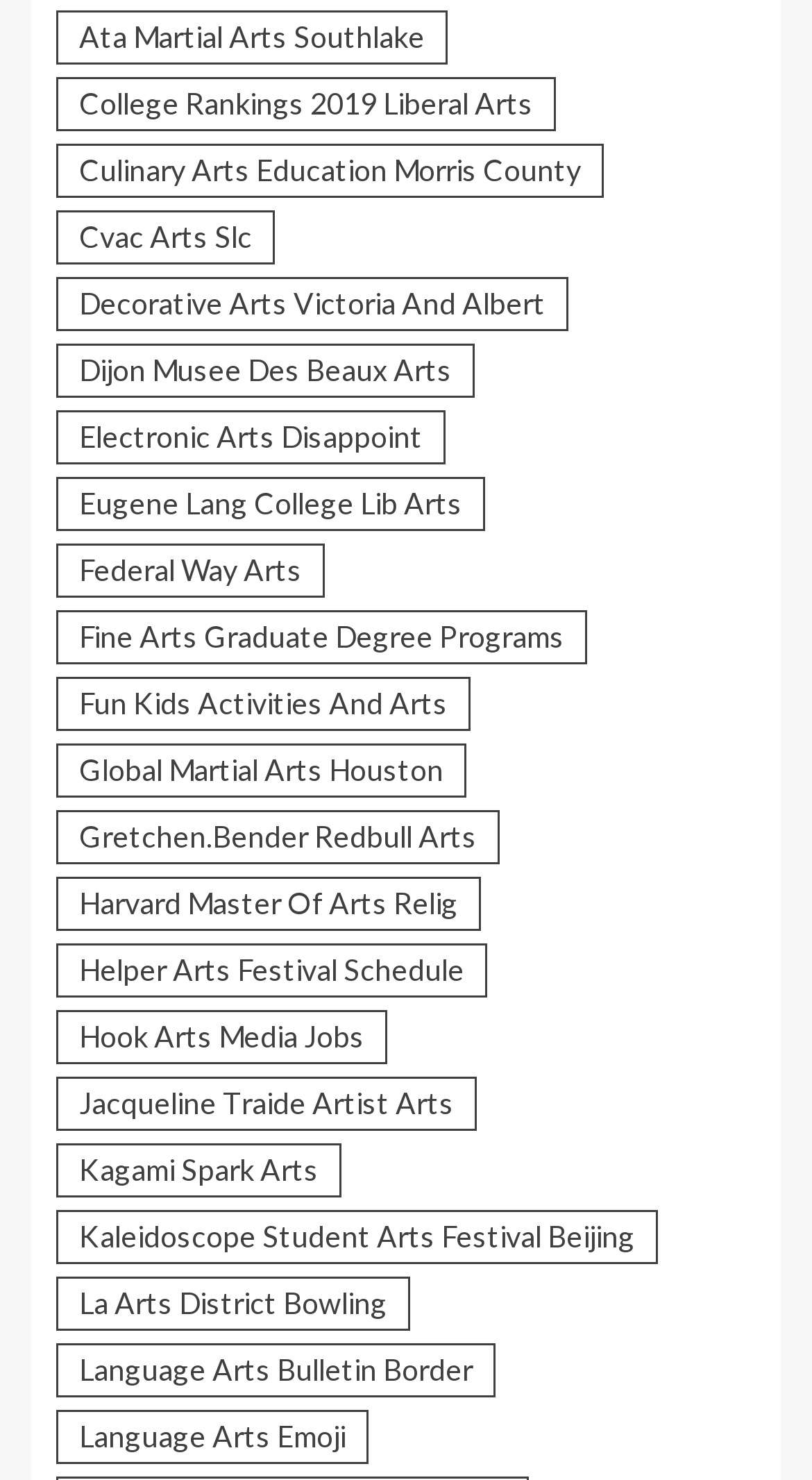Are the links on the webpage sorted alphabetically? Please answer the question using a single word or phrase based on the image.

No